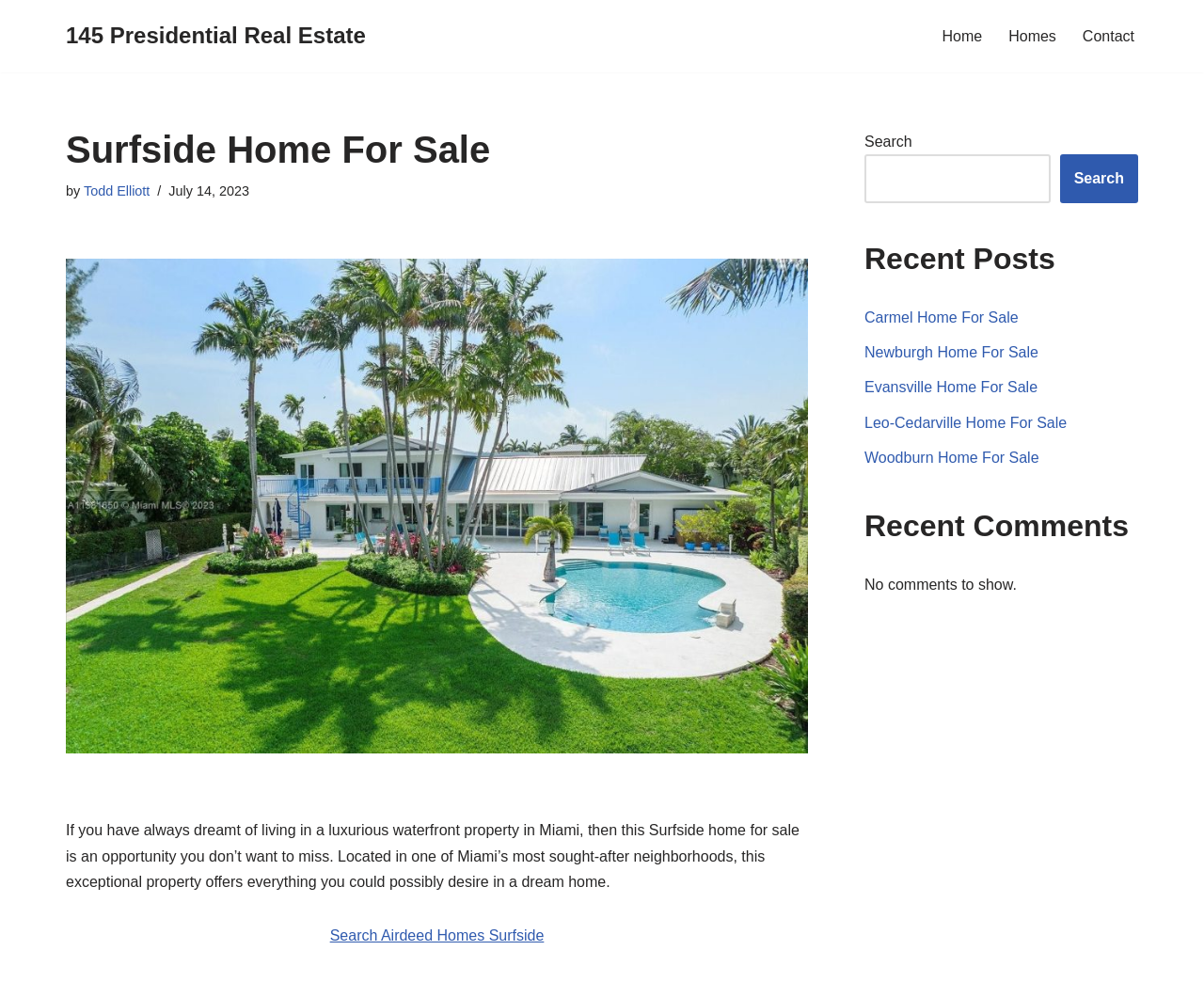Identify the bounding box coordinates of the section to be clicked to complete the task described by the following instruction: "Search for something". The coordinates should be four float numbers between 0 and 1, formatted as [left, top, right, bottom].

None